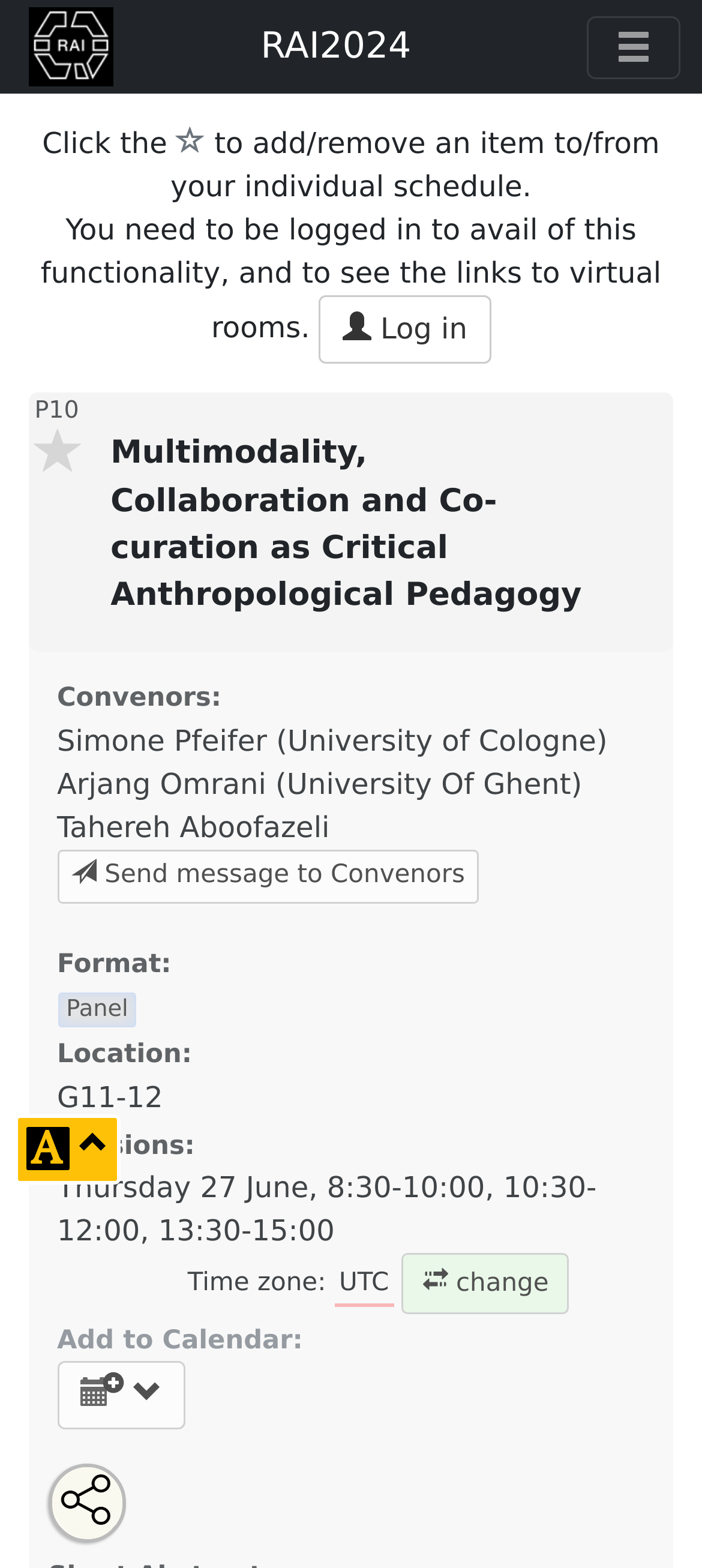What is the time zone of the event?
Utilize the image to construct a detailed and well-explained answer.

The time zone of the event can be found in the StaticText element, which states 'Time zone: UTC'. This indicates that the event will follow the UTC time zone.